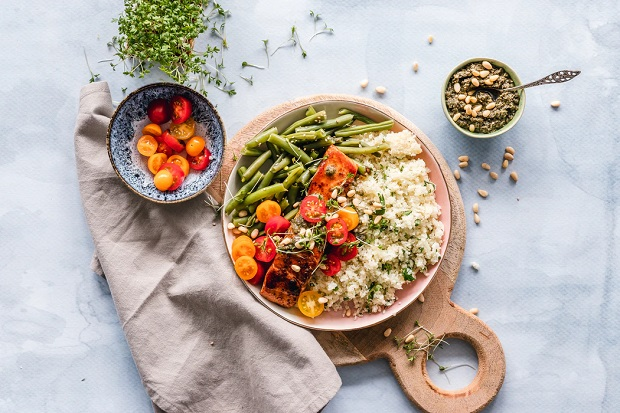What is the purpose of the image?
Using the information from the image, give a concise answer in one word or a short phrase.

promoting wellness